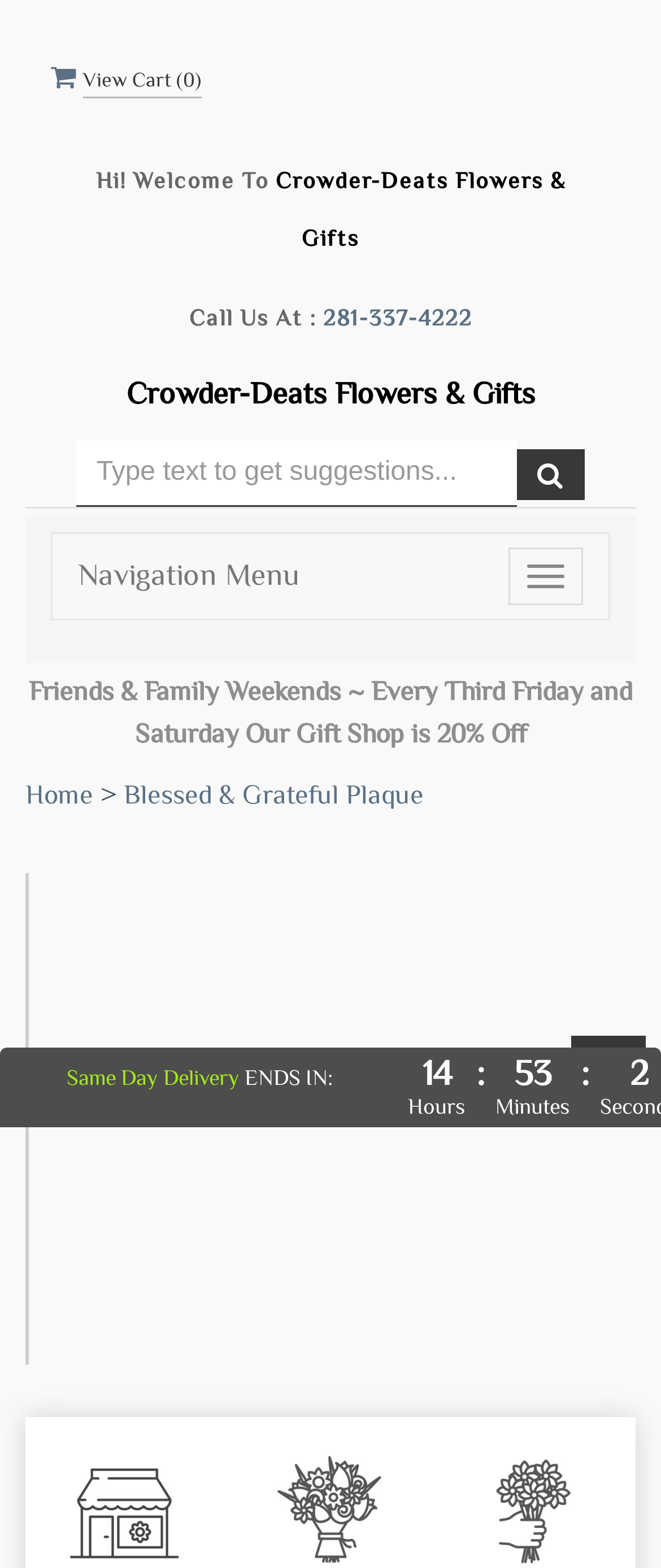What is the type of product being featured?
Please give a well-detailed answer to the question.

I found the type of product being featured by looking at the element that says 'Blessed & Grateful Plaque' which is a static text.